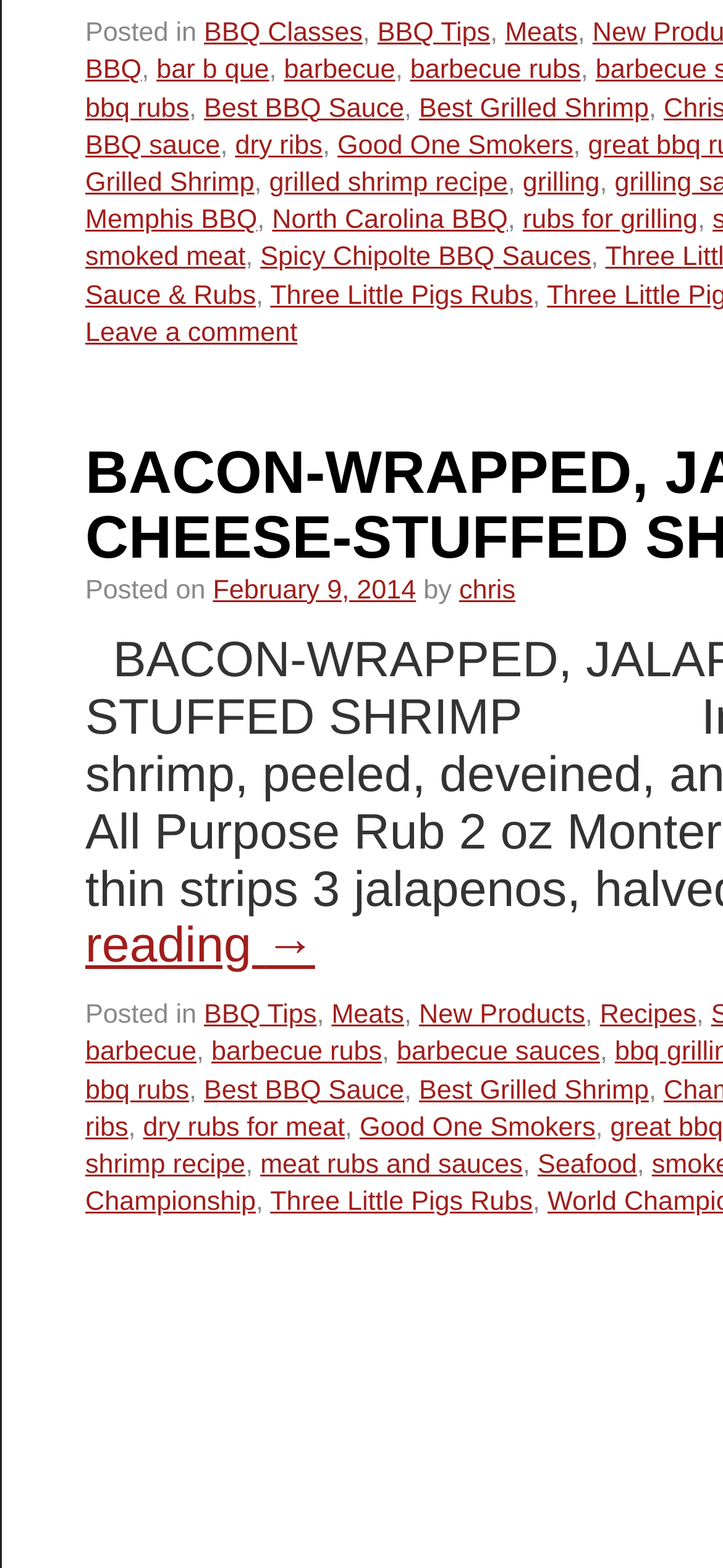Given the element description: "Good One Smokers", predict the bounding box coordinates of the UI element it refers to, using four float numbers between 0 and 1, i.e., [left, top, right, bottom].

[0.467, 0.084, 0.793, 0.103]